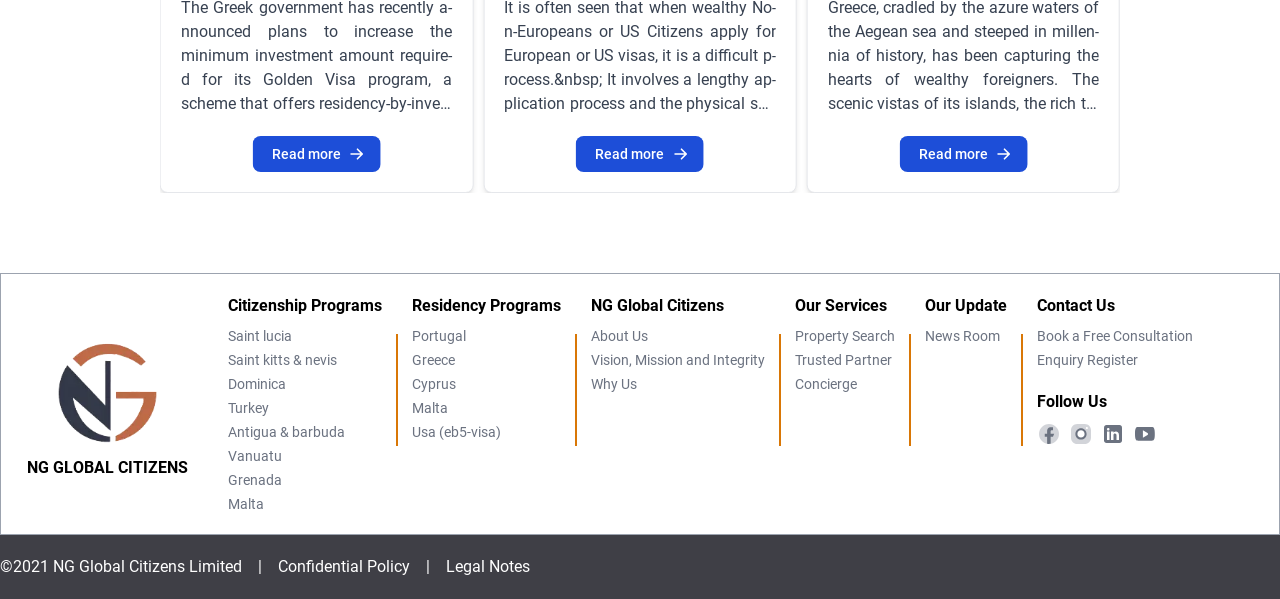Pinpoint the bounding box coordinates of the area that should be clicked to complete the following instruction: "Click on the 'Disability' link". The coordinates must be given as four float numbers between 0 and 1, i.e., [left, top, right, bottom].

None